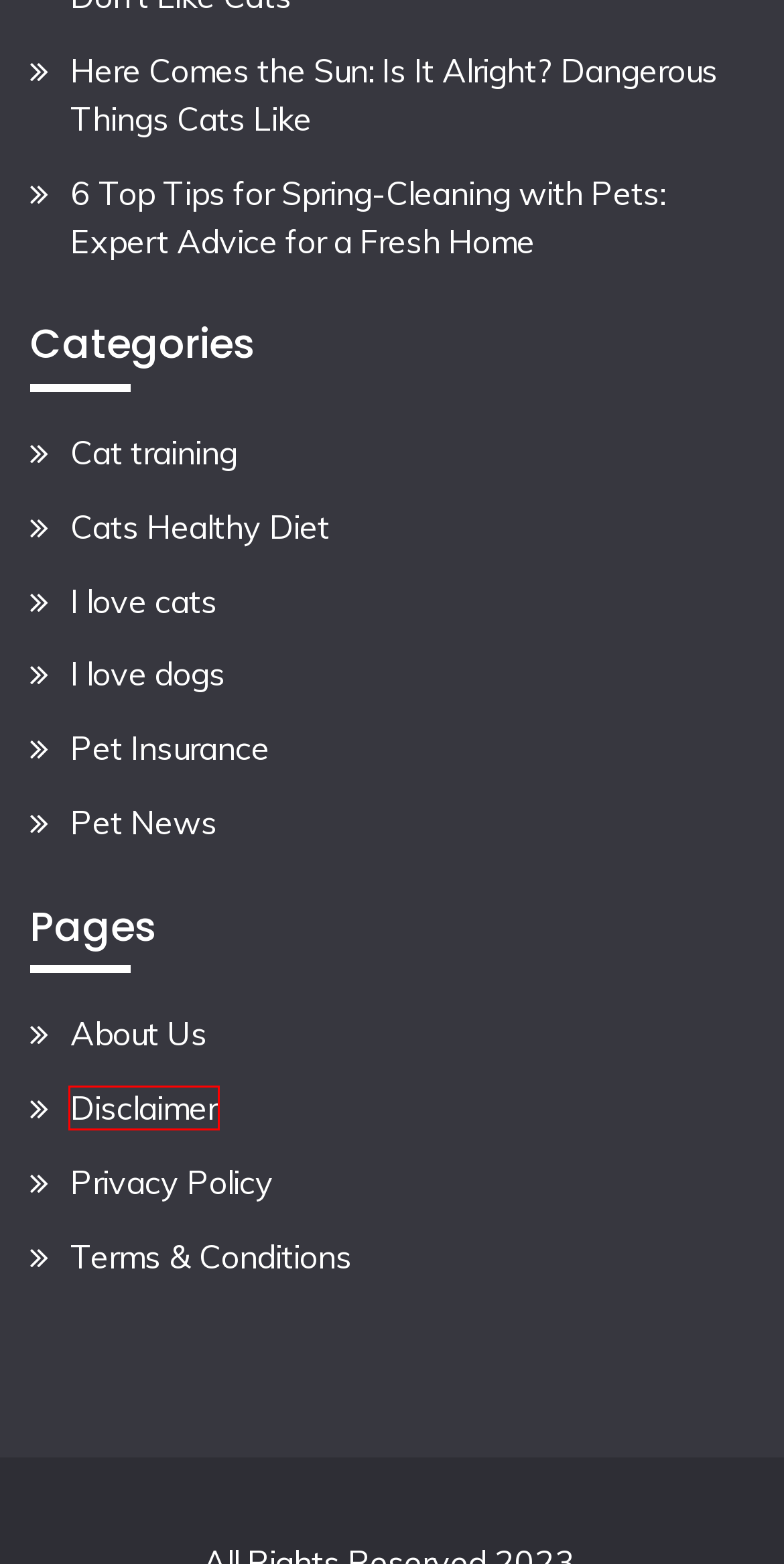View the screenshot of the webpage containing a red bounding box around a UI element. Select the most fitting webpage description for the new page shown after the element in the red bounding box is clicked. Here are the candidates:
A. Standard Schnauzer Breed Guide and Insurance Plan - More Happy Pets
B. Disclaimer - More Happy Pets
C. Privacy Policy - More Happy Pets
D. Cat training - More Happy Pets
E. Blog Tool, Publishing Platform, and CMS – WordPress.org
F. I love dogs - More Happy Pets
G. Terms & Conditions - More Happy Pets
H. About Us - More Happy Pets

B